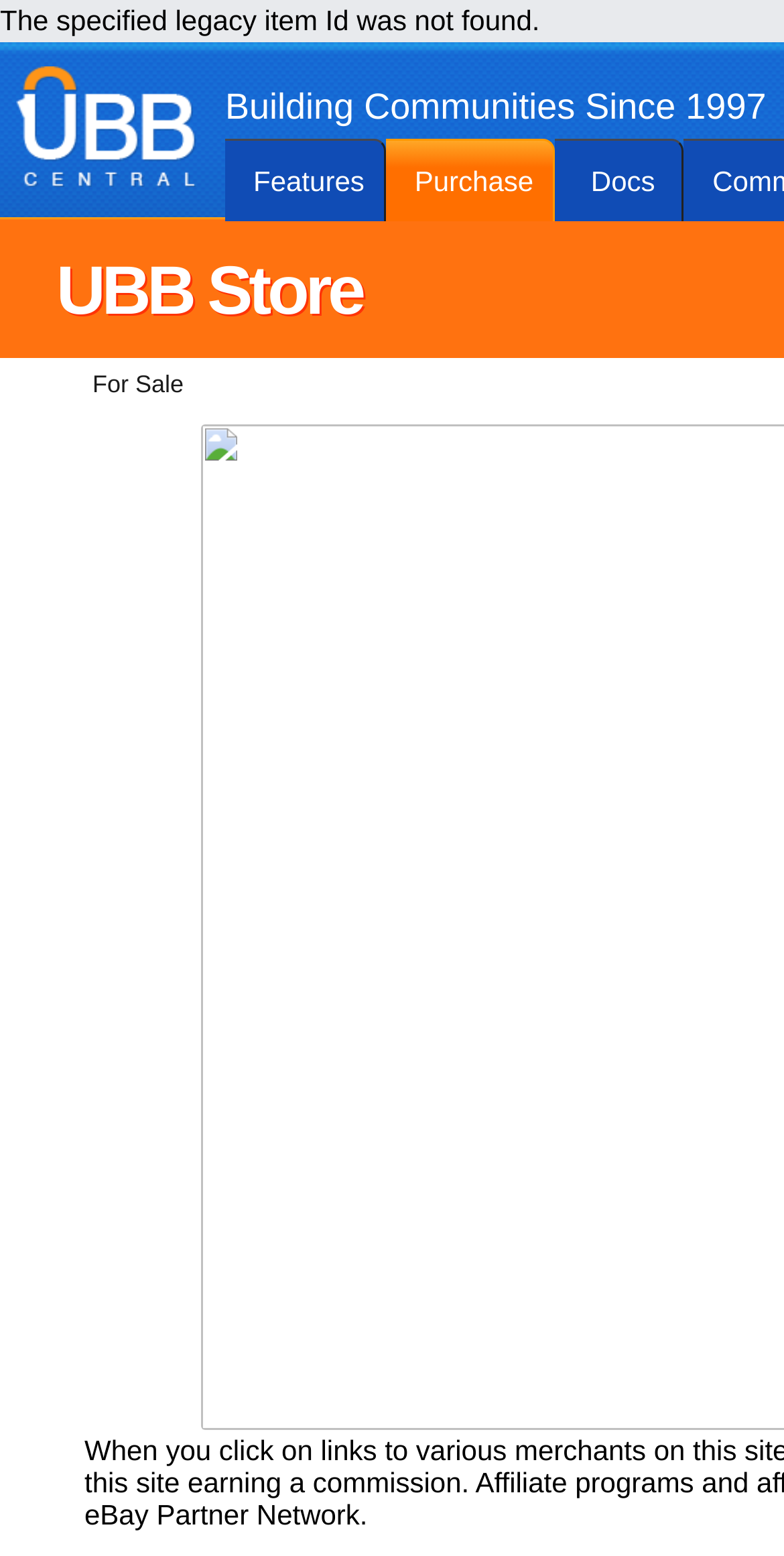Give the bounding box coordinates for the element described by: "alt="UBB Central" title="UBB Central"".

[0.021, 0.043, 0.251, 0.12]